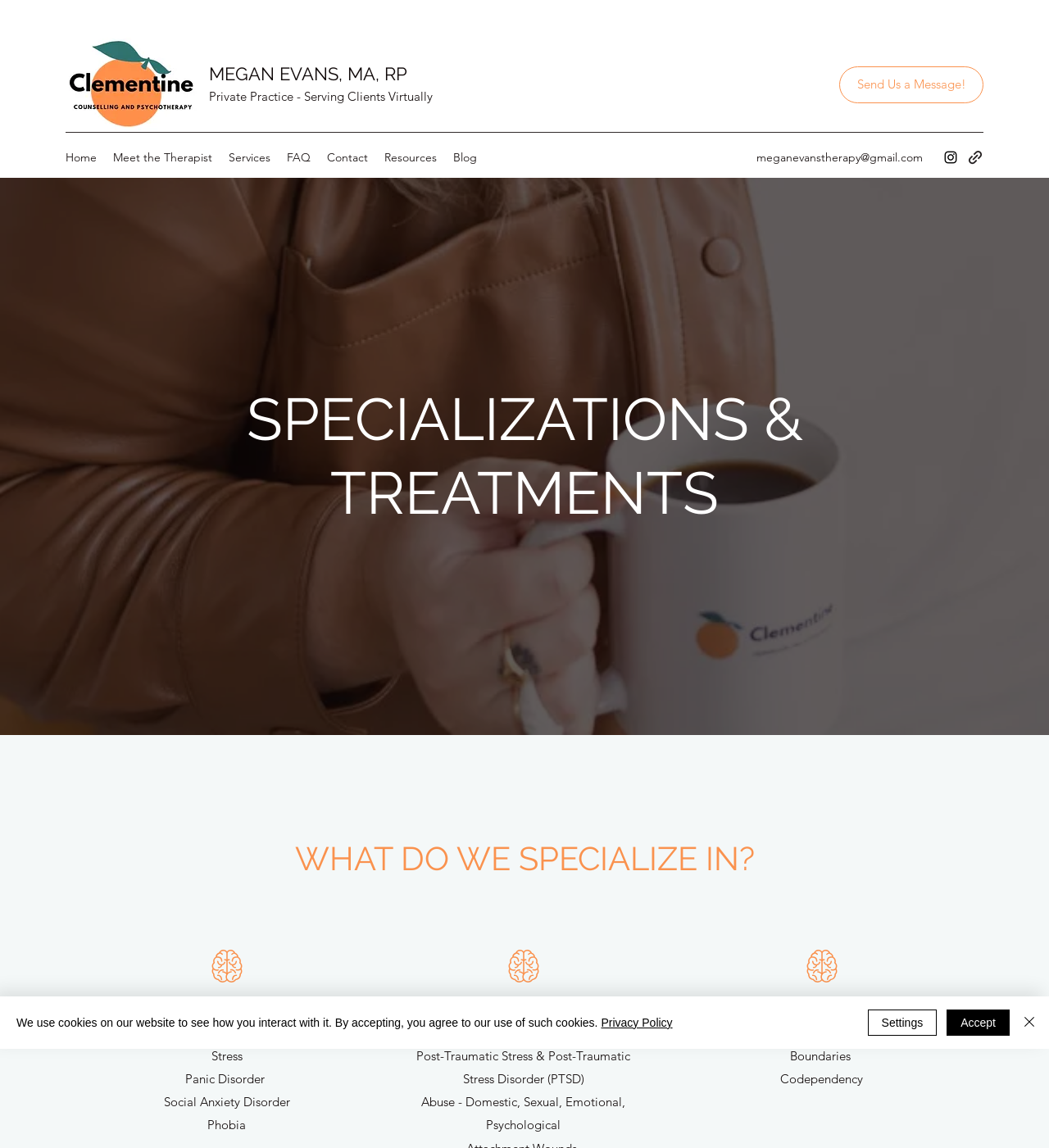Generate a comprehensive caption for the webpage you are viewing.

This webpage is about Megan Evans, a therapist who offers private practice services virtually. At the top left corner, there is a logo image, accompanied by the therapist's name and title, "Megan Evans, MA, RP". Below this, there is a tagline "Private Practice - Serving Clients Virtually". 

On the top right corner, there is a "Send Us a Message!" link. Next to it, there is a navigation menu with links to different sections of the website, including "Home", "Meet the Therapist", "Services", "FAQ", "Contact", "Resources", and "Blog". 

Below the navigation menu, there is a large background image that spans the entire width of the page. On top of this image, there are several sections of text. The first section is headed "SPECIALIZATIONS & TREATMENTS", followed by a subheading "WHAT DO WE SPECIALIZE IN?". 

Under this subheading, there are three main categories: "ANXIETY", "COMPLEX TRAUMA", and "RELATIONSHIP ISSUES". Each category has several subtopics listed below it, including "Stress", "Panic Disorder", "Social Anxiety Disorder", "Phobia", "Post-Traumatic Stress & Post-Traumatic Stress Disorder (PTSD)", "Abuse - Domestic, Sexual, Emotional, Psychological", "Boundaries", and "Codependency". 

At the bottom of the page, there is a cookie policy alert that informs users about the website's use of cookies. This alert includes a link to the "Privacy Policy" and buttons to "Accept", "Settings", and "Close".